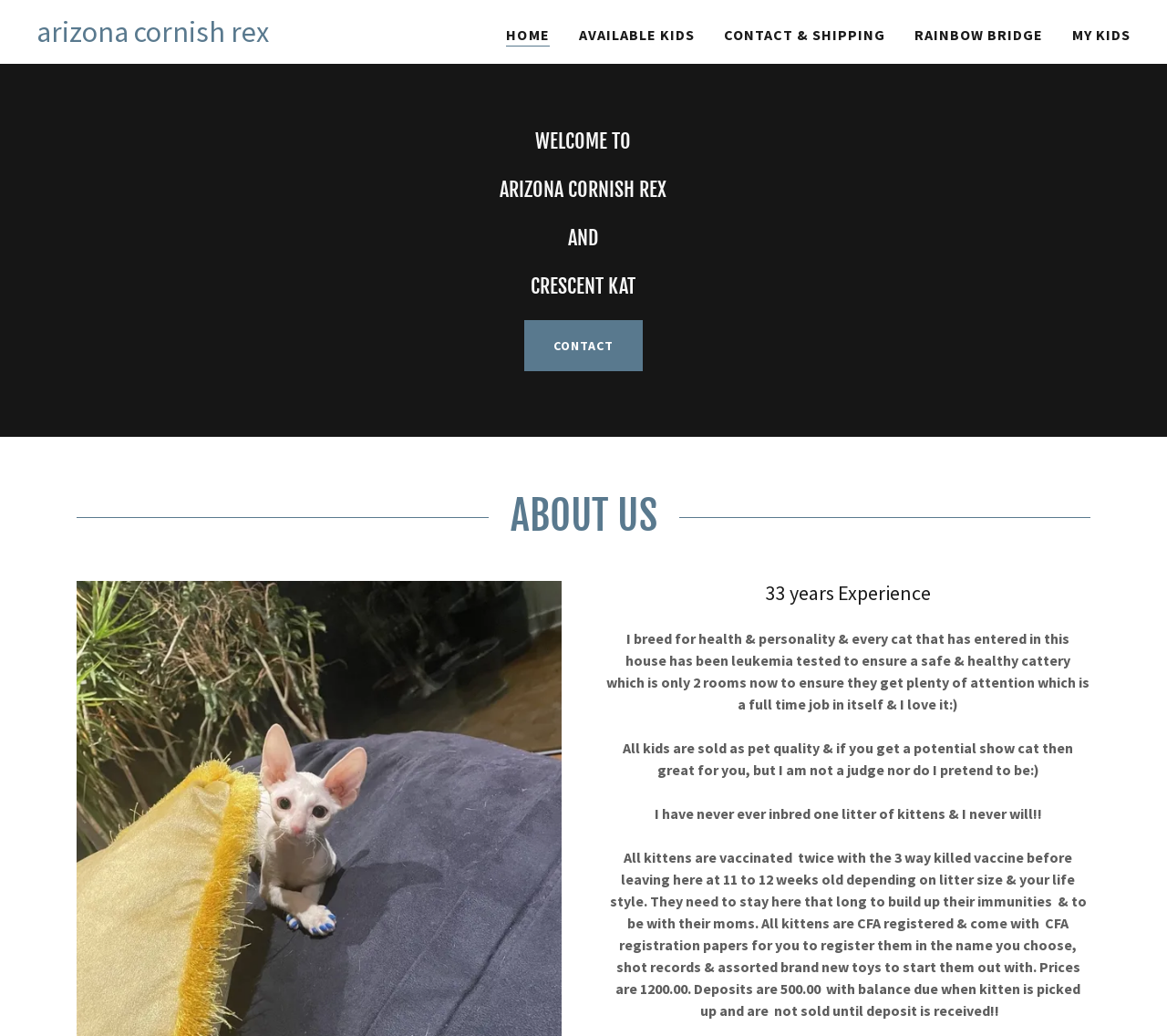How many rooms is the cattery?
Carefully analyze the image and provide a thorough answer to the question.

The number of rooms in the cattery can be found in the StaticText 'I breed for health & personality & every cat that has entered in this house has been leukemia tested to ensure a safe & healthy cattery which is only 2 rooms now to ensure they get plenty of attention which is a full time job in itself & I love it:)'.